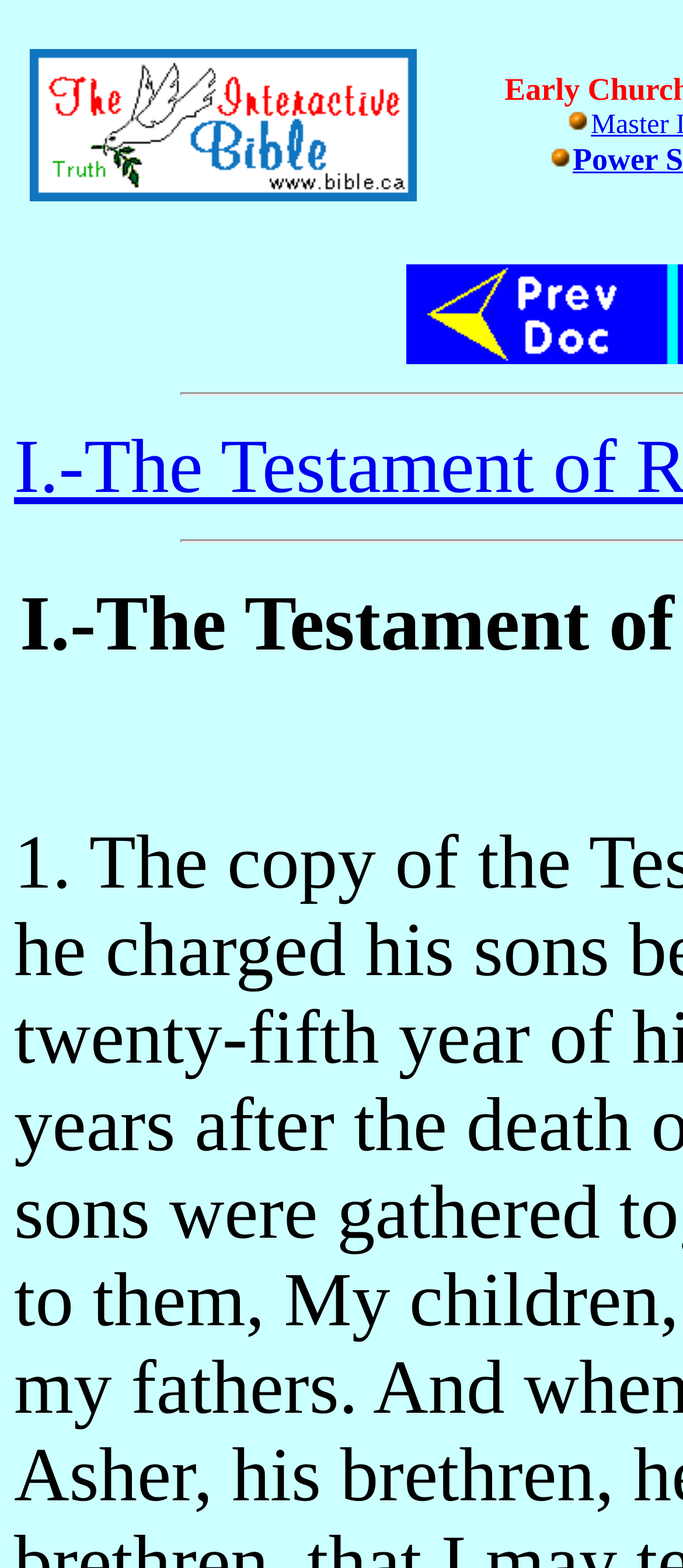Is the 'Click to View' link inside a table?
Answer briefly with a single word or phrase based on the image.

Yes